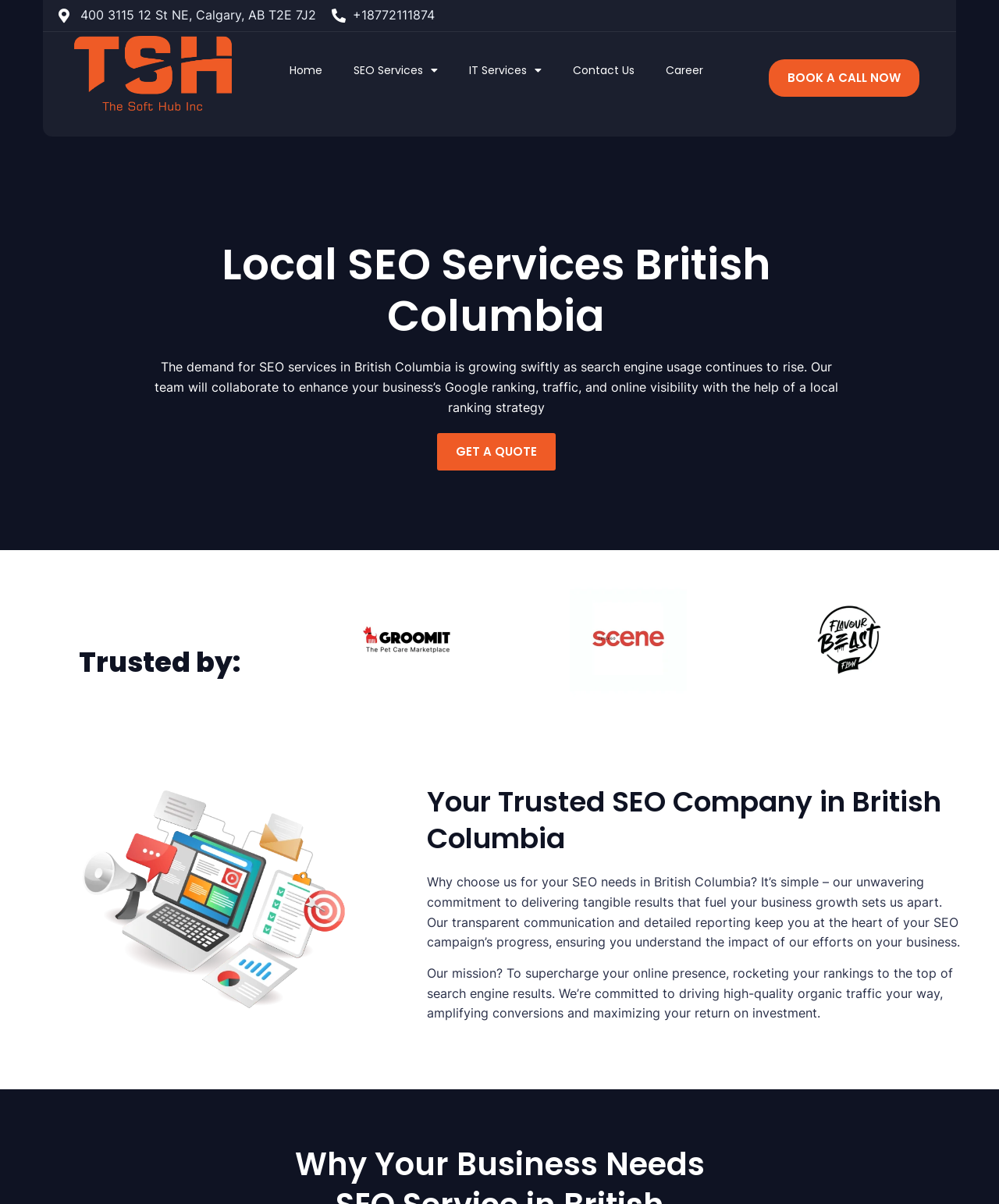Based on the element description BOOK A CALL NOW, identify the bounding box coordinates for the UI element. The coordinates should be in the format (top-left x, top-left y, bottom-right x, bottom-right y) and within the 0 to 1 range.

[0.769, 0.049, 0.92, 0.081]